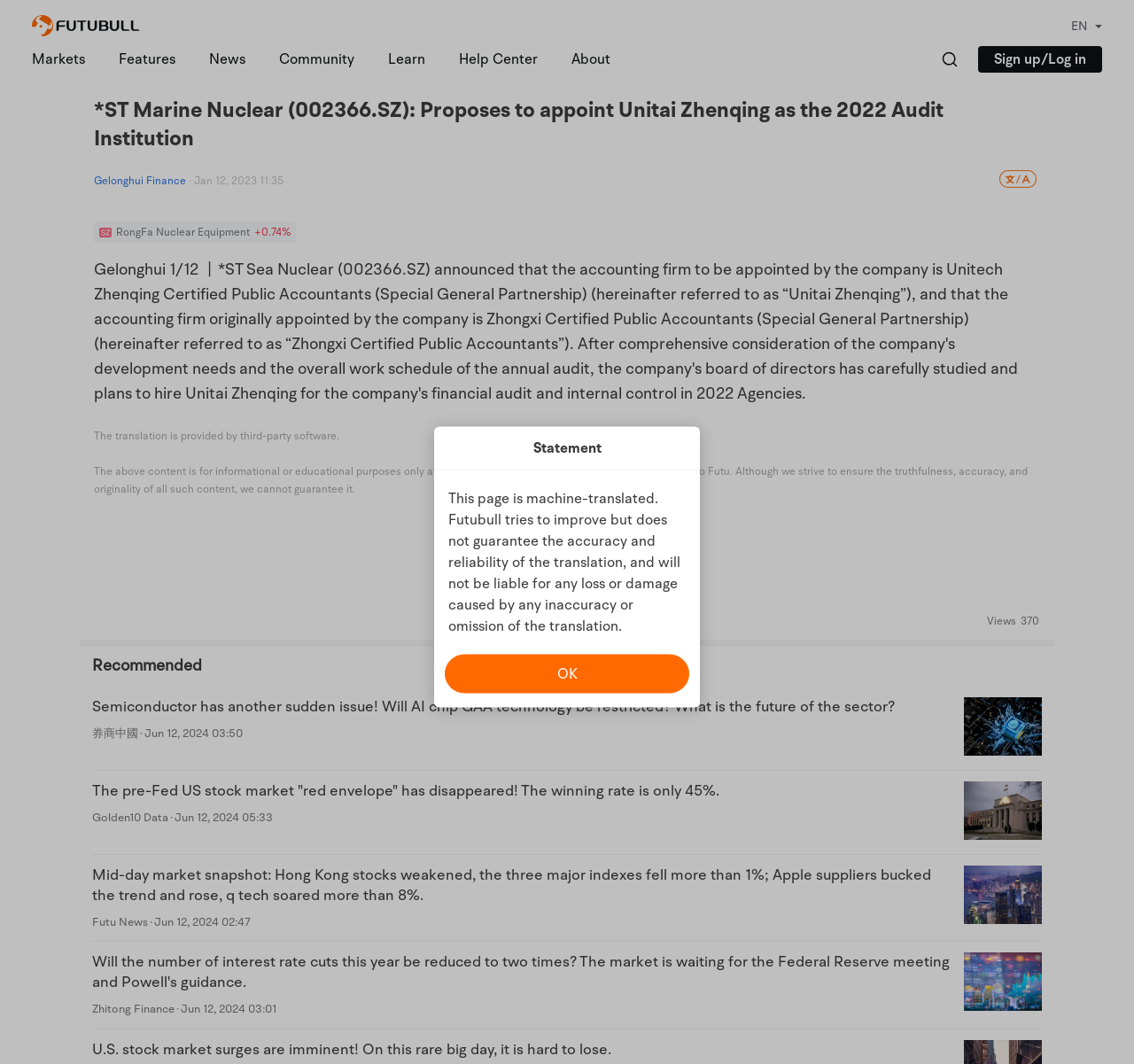Based on the image, please elaborate on the answer to the following question:
What is the name of the website?

The name of the website can be inferred from the logo 'futuhklogo' and the text 'Futu News' which appears in the links section.